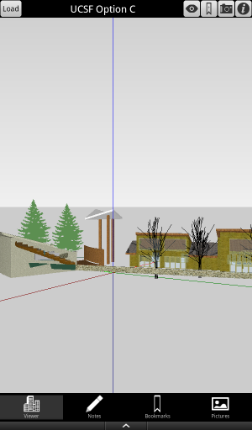What type of icons are displayed at the bottom of the screen?
Examine the screenshot and reply with a single word or phrase.

Navigation icons